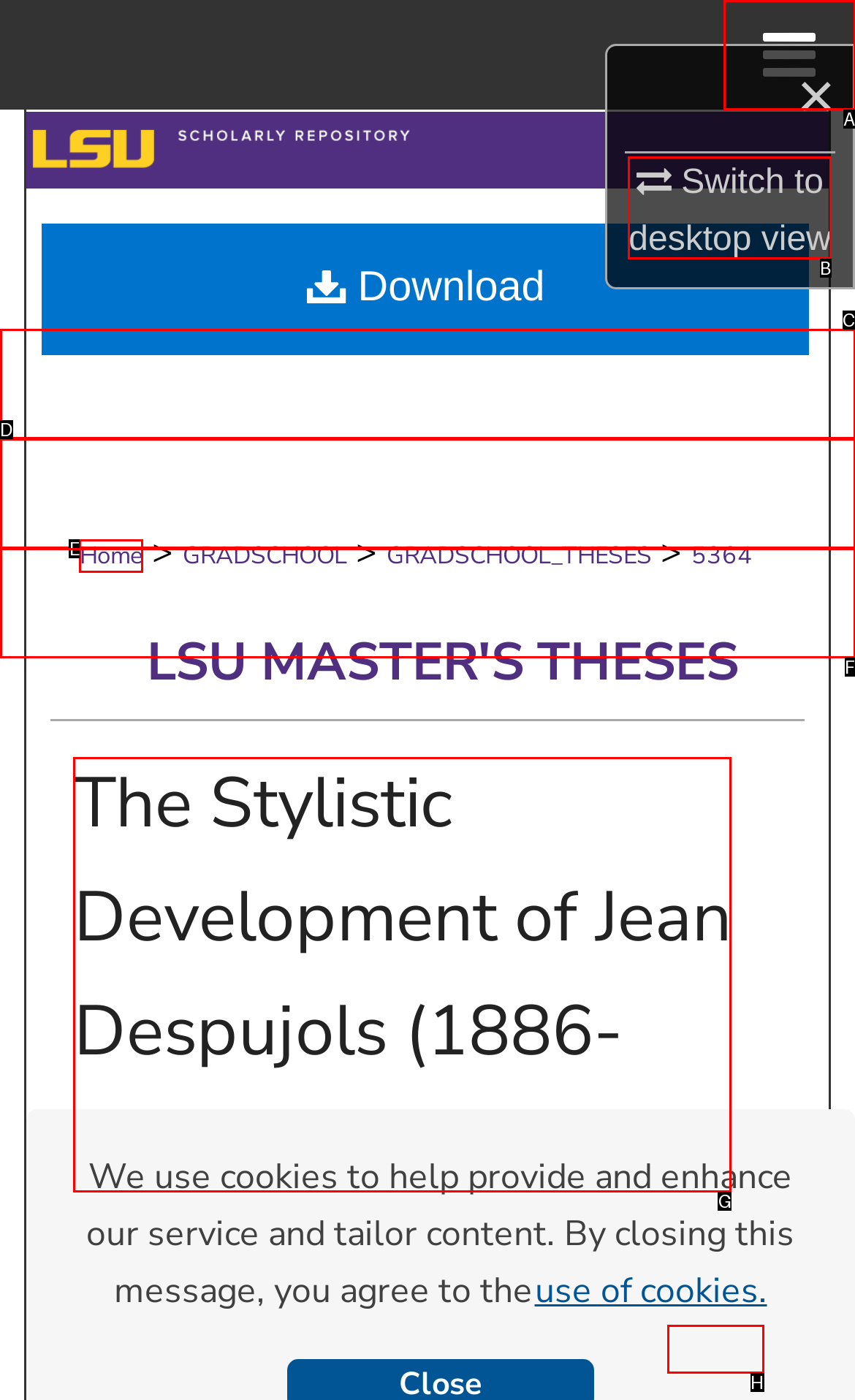Which UI element's letter should be clicked to achieve the task: Switch to desktop view
Provide the letter of the correct choice directly.

B